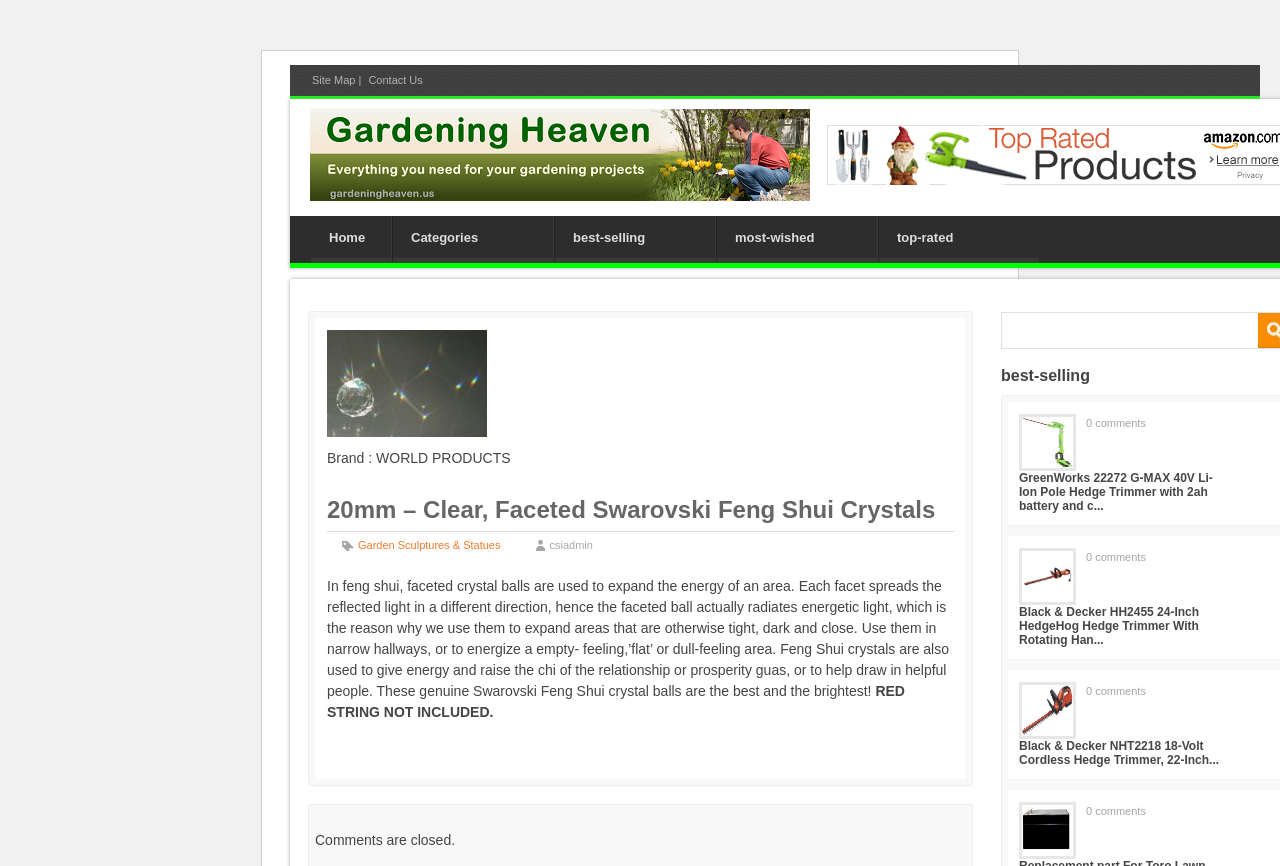Please indicate the bounding box coordinates of the element's region to be clicked to achieve the instruction: "Go to Home". Provide the coordinates as four float numbers between 0 and 1, i.e., [left, top, right, bottom].

[0.243, 0.249, 0.305, 0.298]